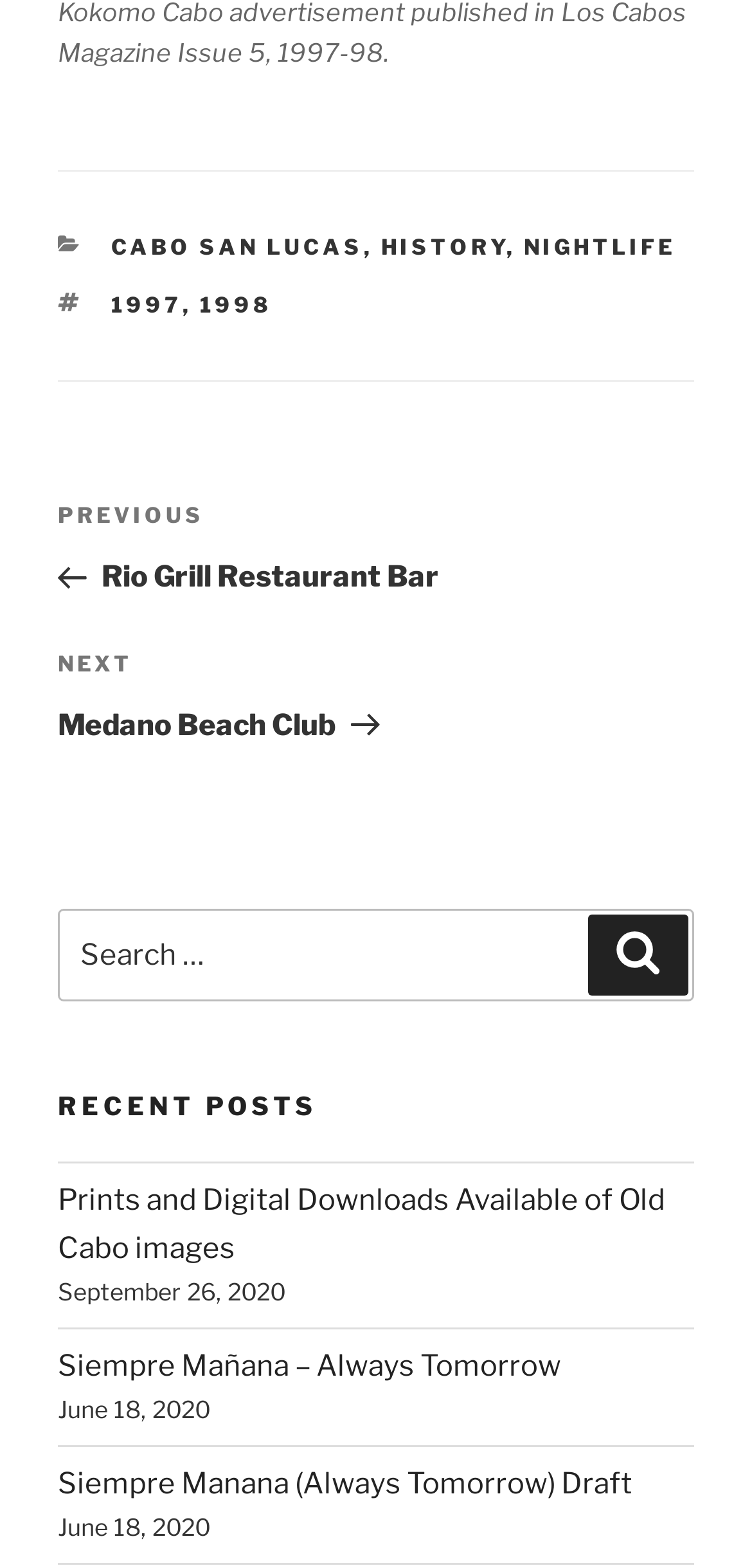Determine the bounding box coordinates of the section to be clicked to follow the instruction: "Search for posts". The coordinates should be given as four float numbers between 0 and 1, formatted as [left, top, right, bottom].

[0.077, 0.58, 0.923, 0.639]